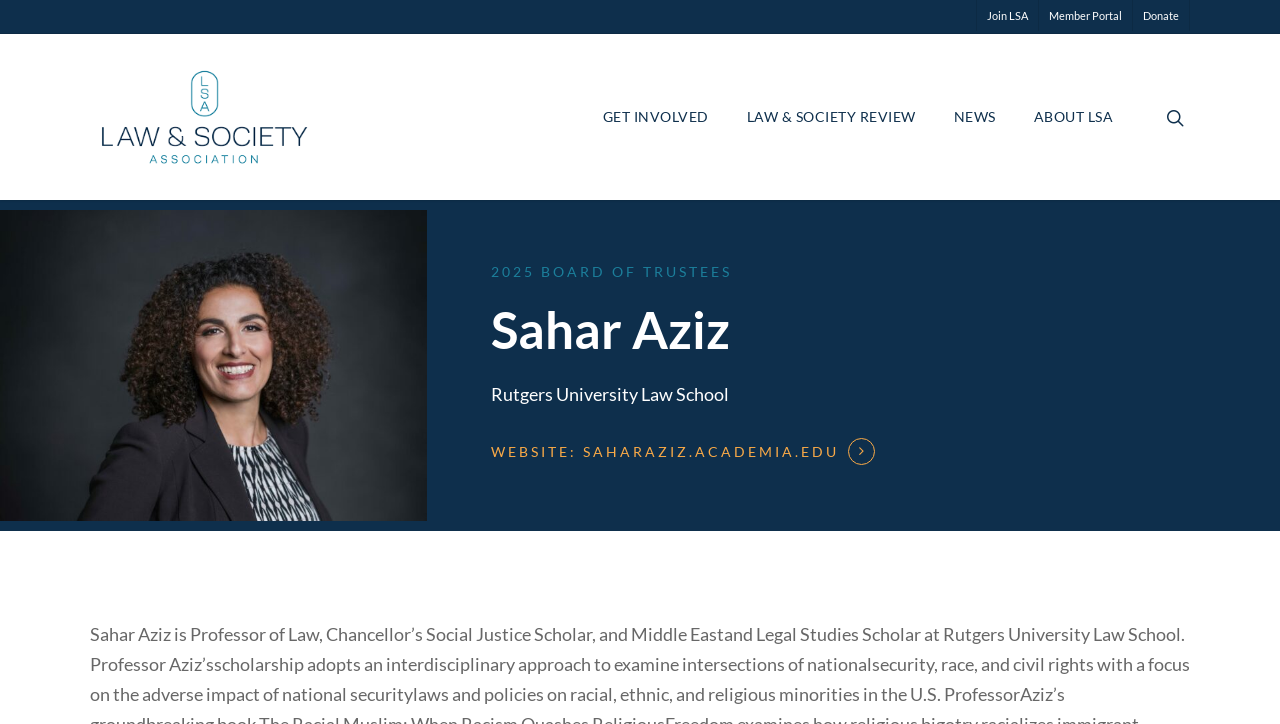Give a concise answer using one word or a phrase to the following question:
How many links are in the top navigation bar?

3